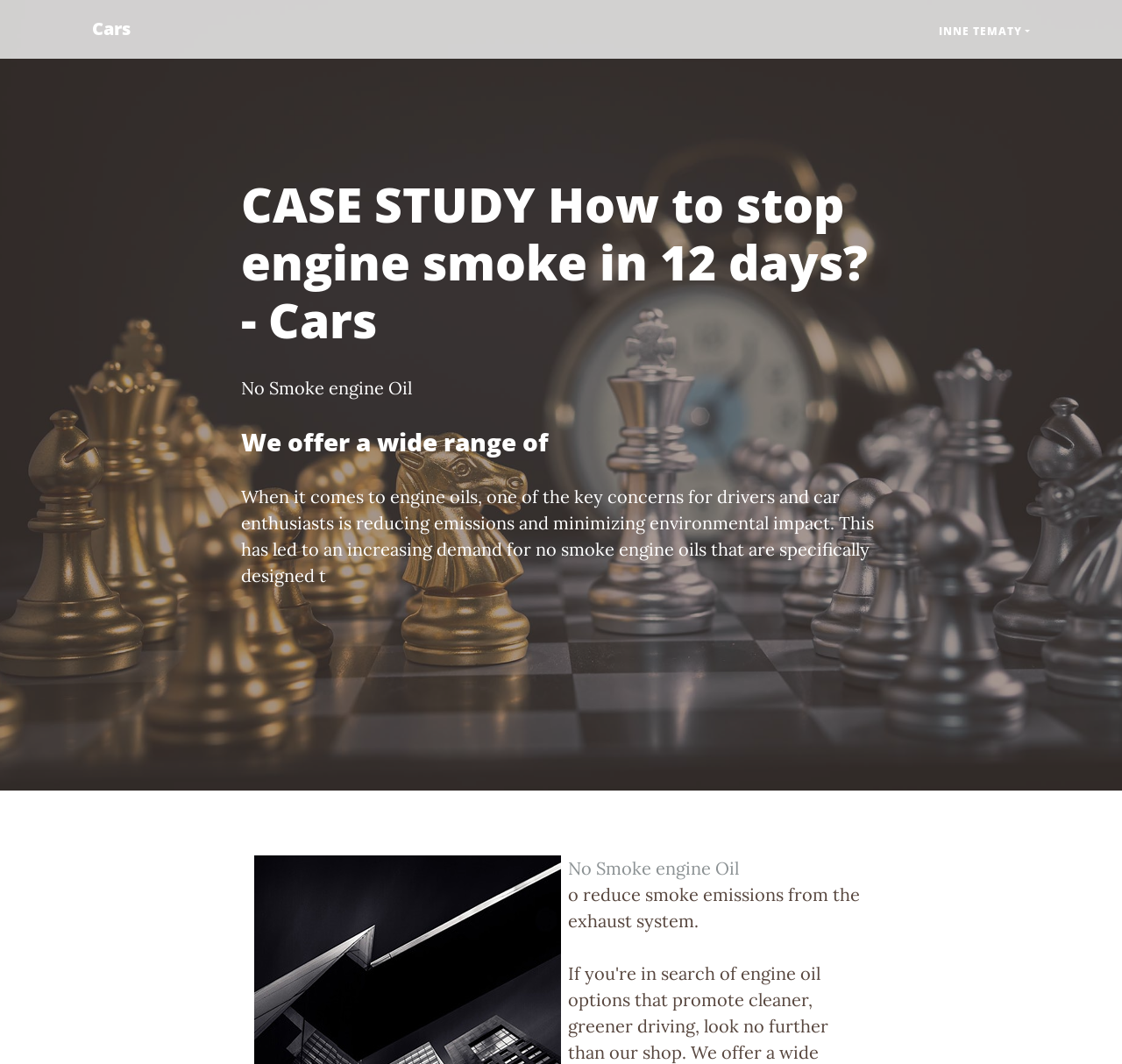Identify the bounding box for the UI element described as: "Inne tematy". The coordinates should be four float numbers between 0 and 1, i.e., [left, top, right, bottom].

[0.821, 0.014, 0.934, 0.044]